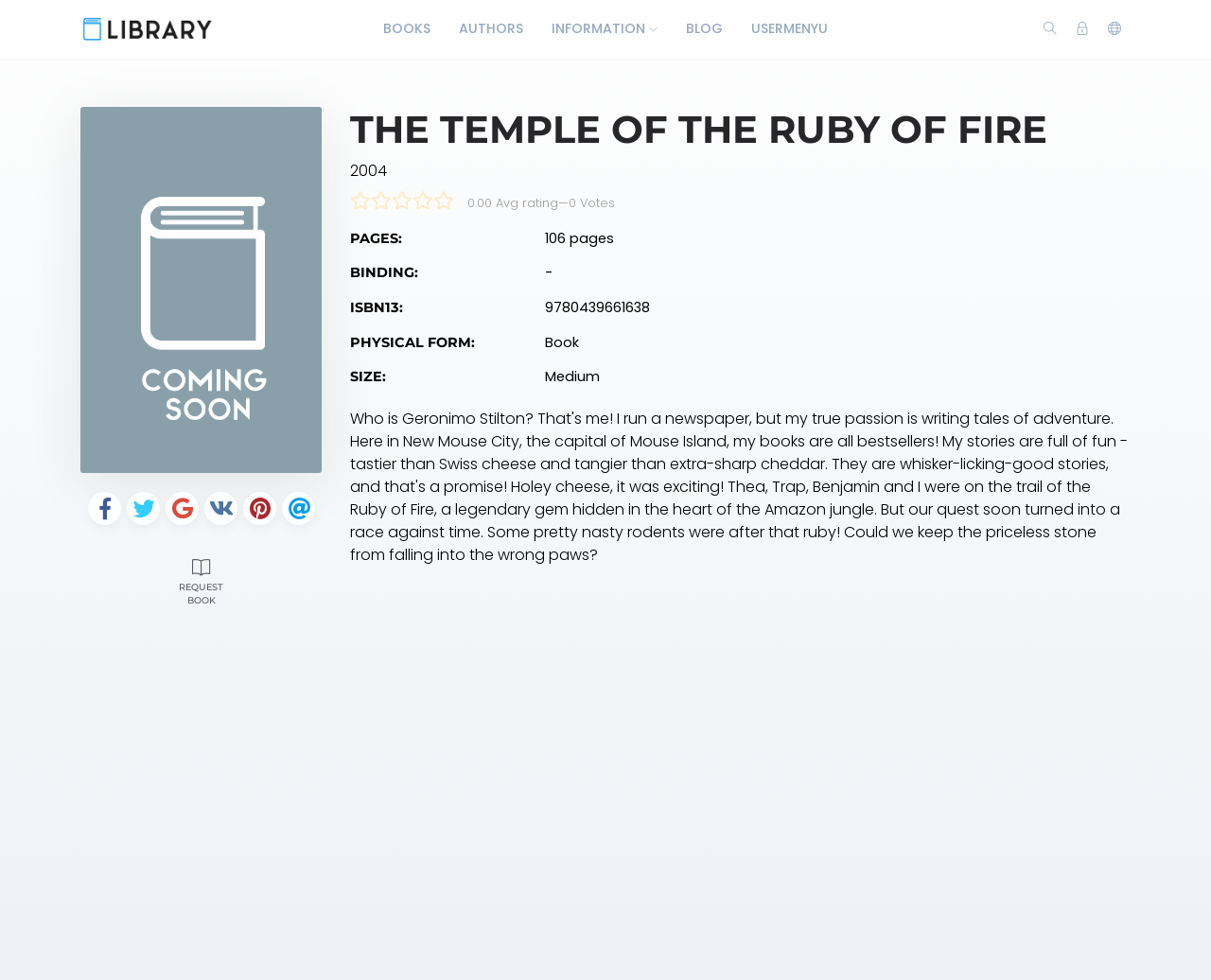Answer the following in one word or a short phrase: 
What is the physical form of the book?

Book